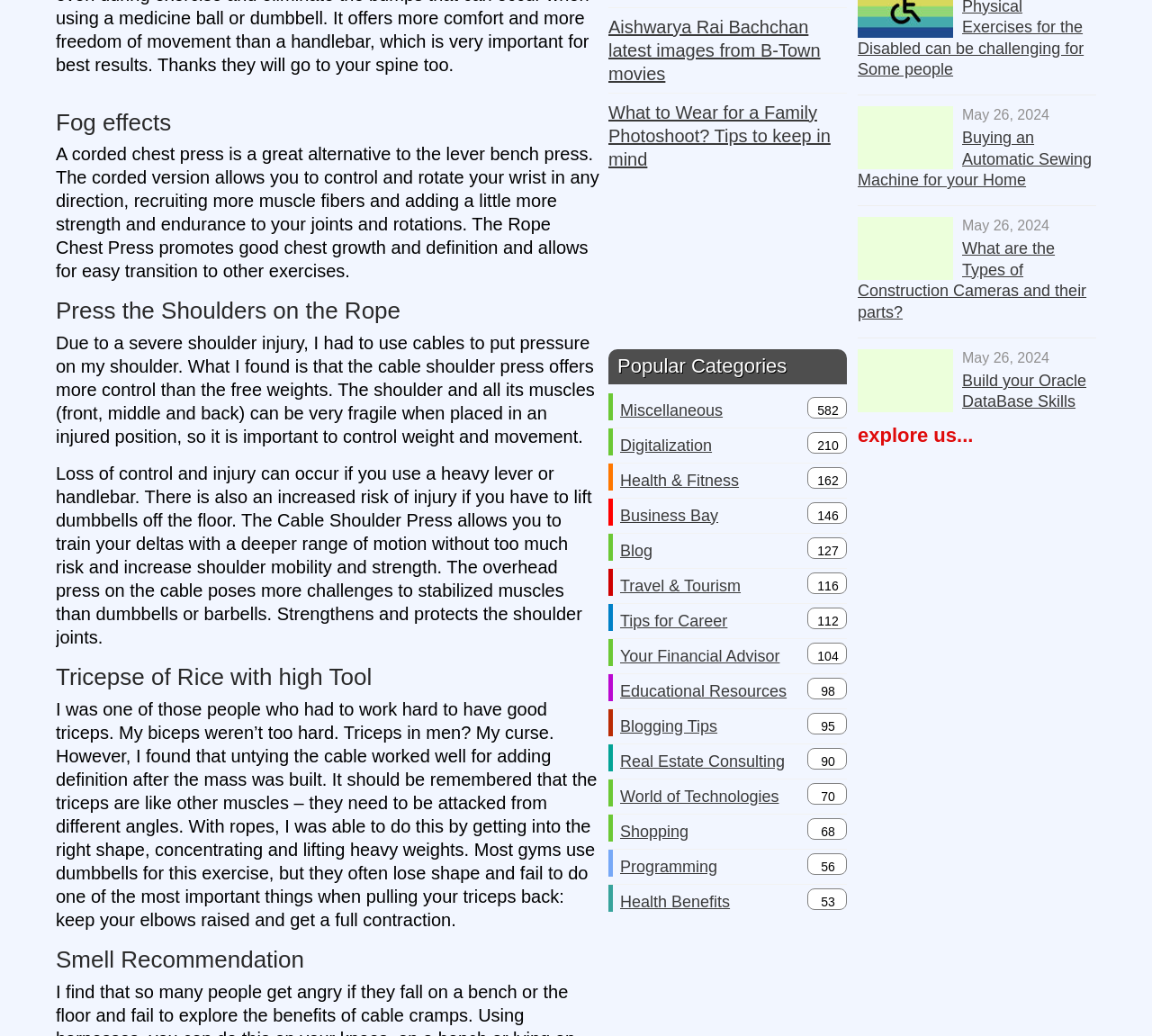Pinpoint the bounding box coordinates of the element to be clicked to execute the instruction: "Click on 'explore us...'".

[0.745, 0.409, 0.845, 0.431]